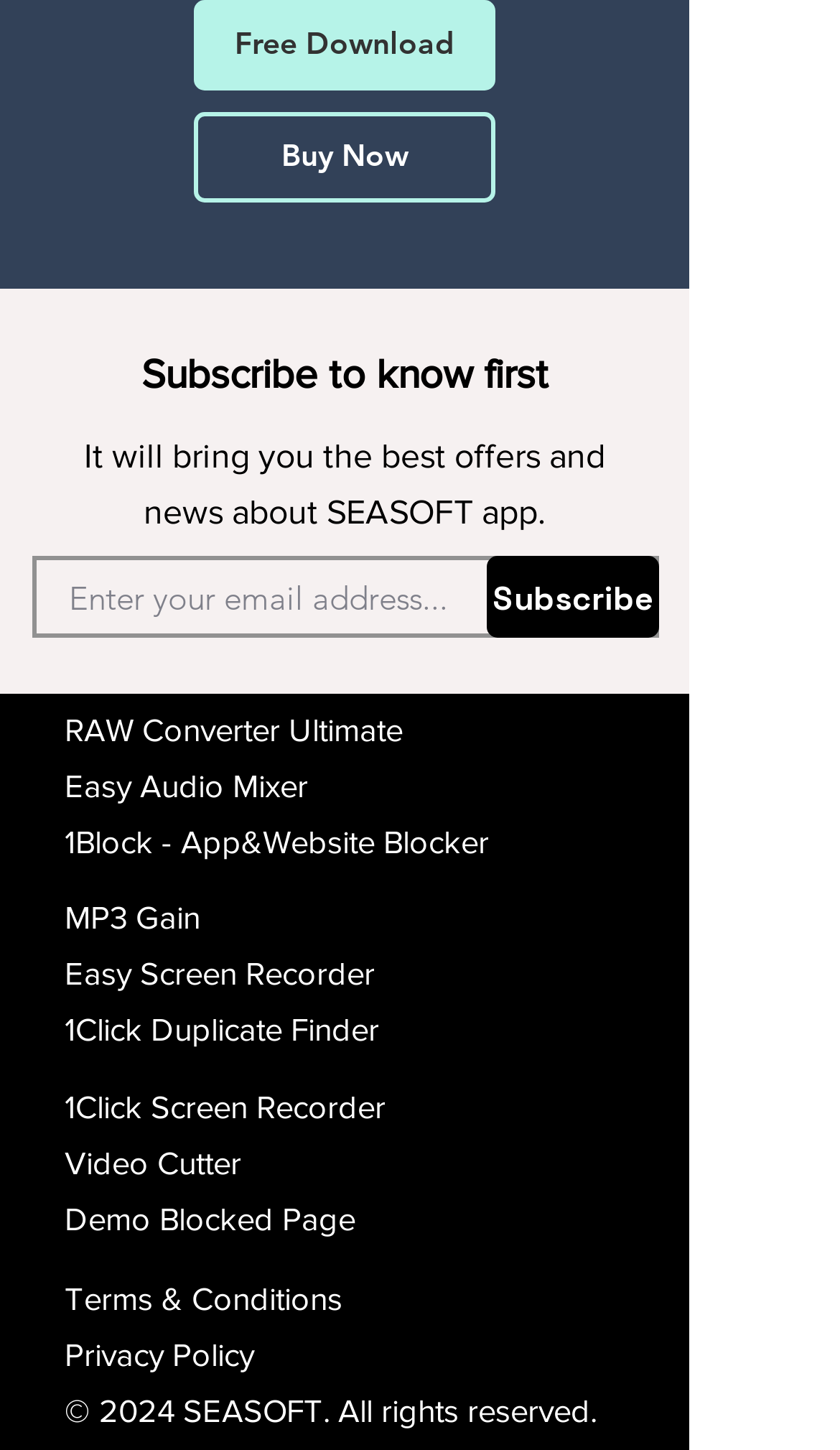Answer succinctly with a single word or phrase:
What is the function of the 'Subscribe' button?

Subscribe to newsletter